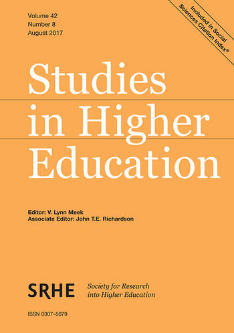Please give a succinct answer using a single word or phrase:
Who is the editor of the journal?

V. Lynn Meek